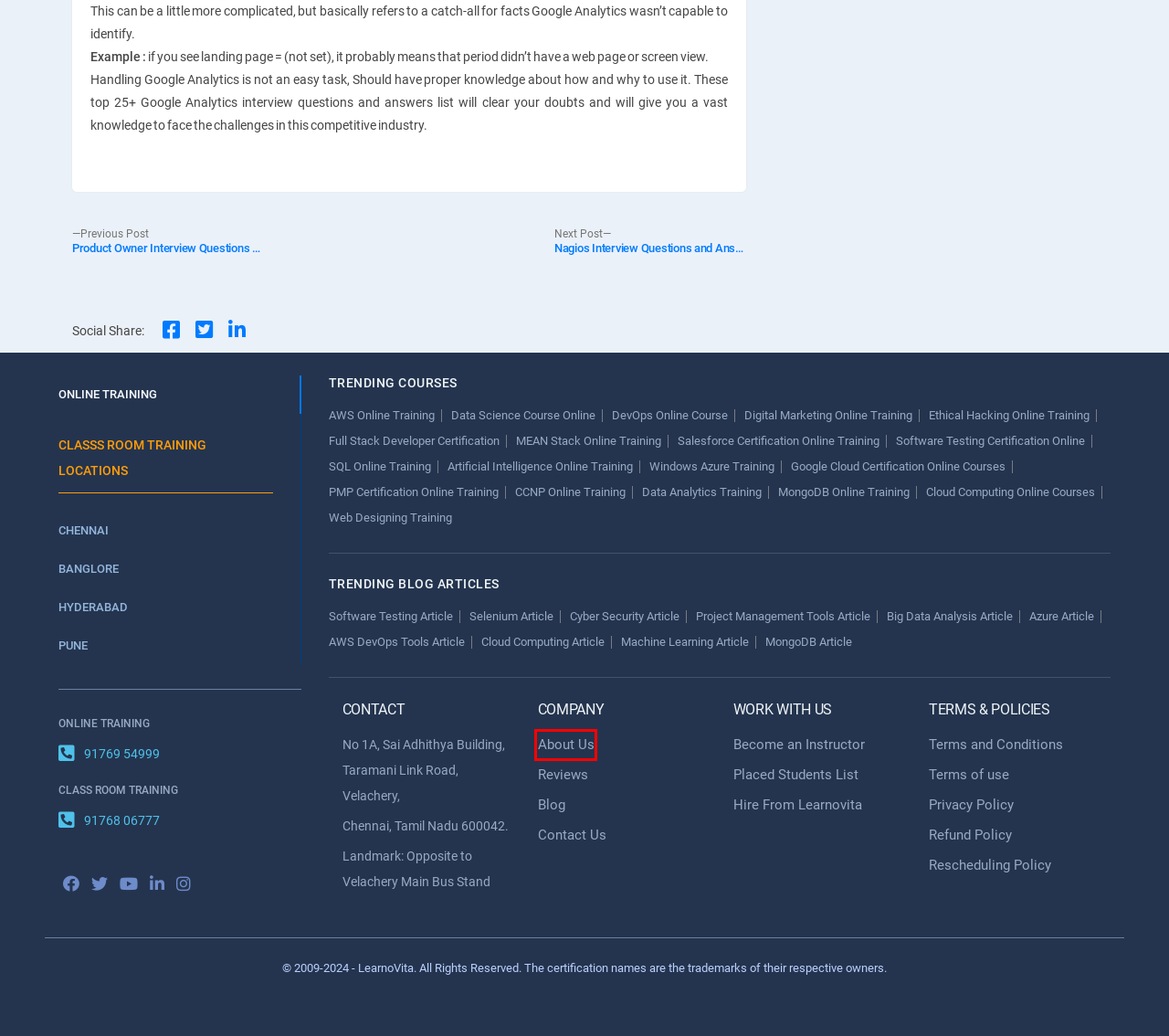Examine the screenshot of a webpage with a red rectangle bounding box. Select the most accurate webpage description that matches the new webpage after clicking the element within the bounding box. Here are the candidates:
A. Best Full Stack Developer Course Online (Top Placement⭐)
B. Placed Students list - LearnoVita
C. Nagios Interview Questions and Answers - LearnoVita
D. About Us - LearnoVita
E. Learn Different Types of Testing in Software : Step-By-Step Process
F. Google Cloud Online Training (Top Level Placement⭐)
G. Data Analytics Tools for Big Data Analysis | Everything You Need to Know
H. Reviews & Testimonials - LearnoVita

D